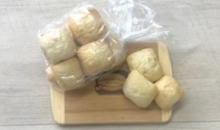What is the color of the dinner rolls?
Based on the image, please offer an in-depth response to the question.

Upon examining the image, I notice that the dinner rolls have a lightly golden color, which suggests that they have a soft texture and a delicious taste.